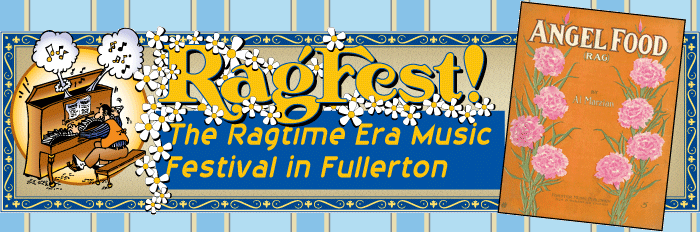Respond with a single word or phrase to the following question:
What is the type of music celebrated in the festival?

Ragtime